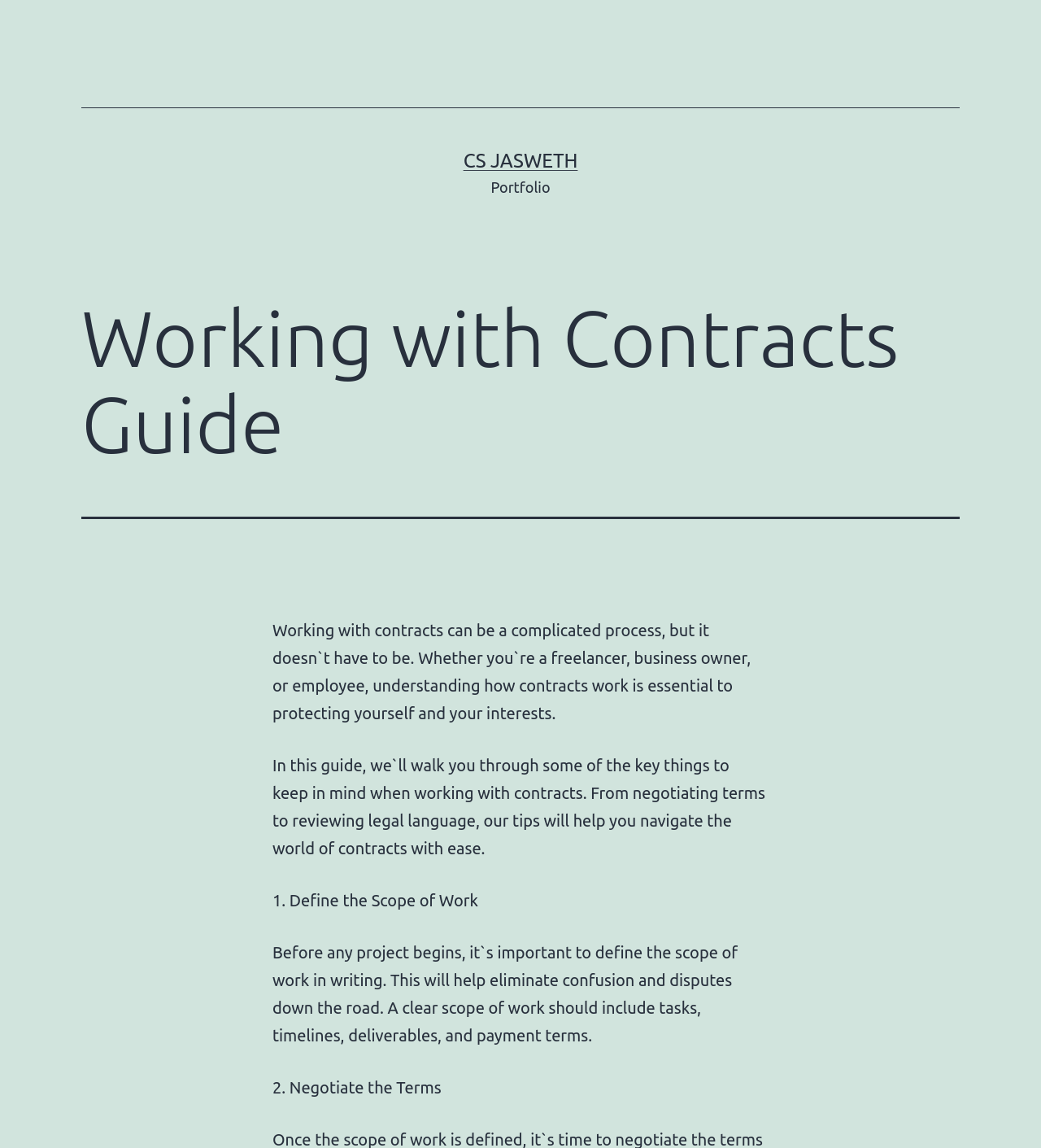Explain the features and main sections of the webpage comprehensively.

The webpage is a guide to working with contracts, titled "Working with Contracts Guide – CS Jasweth". At the top, there is a link to "CS JASWETH" positioned slightly to the right of the center, accompanied by a static text "Portfolio" to its right. 

Below this, there is a main header section that spans almost the entire width of the page. Within this section, the title "Working with Contracts Guide" is prominently displayed. 

Following the title, there are two paragraphs of text that provide an introduction to the guide. The first paragraph explains the importance of understanding contracts, while the second paragraph outlines the purpose of the guide, which is to provide tips for navigating the world of contracts.

Below the introductory paragraphs, there is a numbered list of tips, with the first two items displayed. The first item, "1. Define the Scope of Work", is accompanied by a detailed explanation of its importance, including the need to outline tasks, timelines, deliverables, and payment terms in writing. The second item, "2. Negotiate the Terms", is also displayed, although its description is not visible in this screenshot.